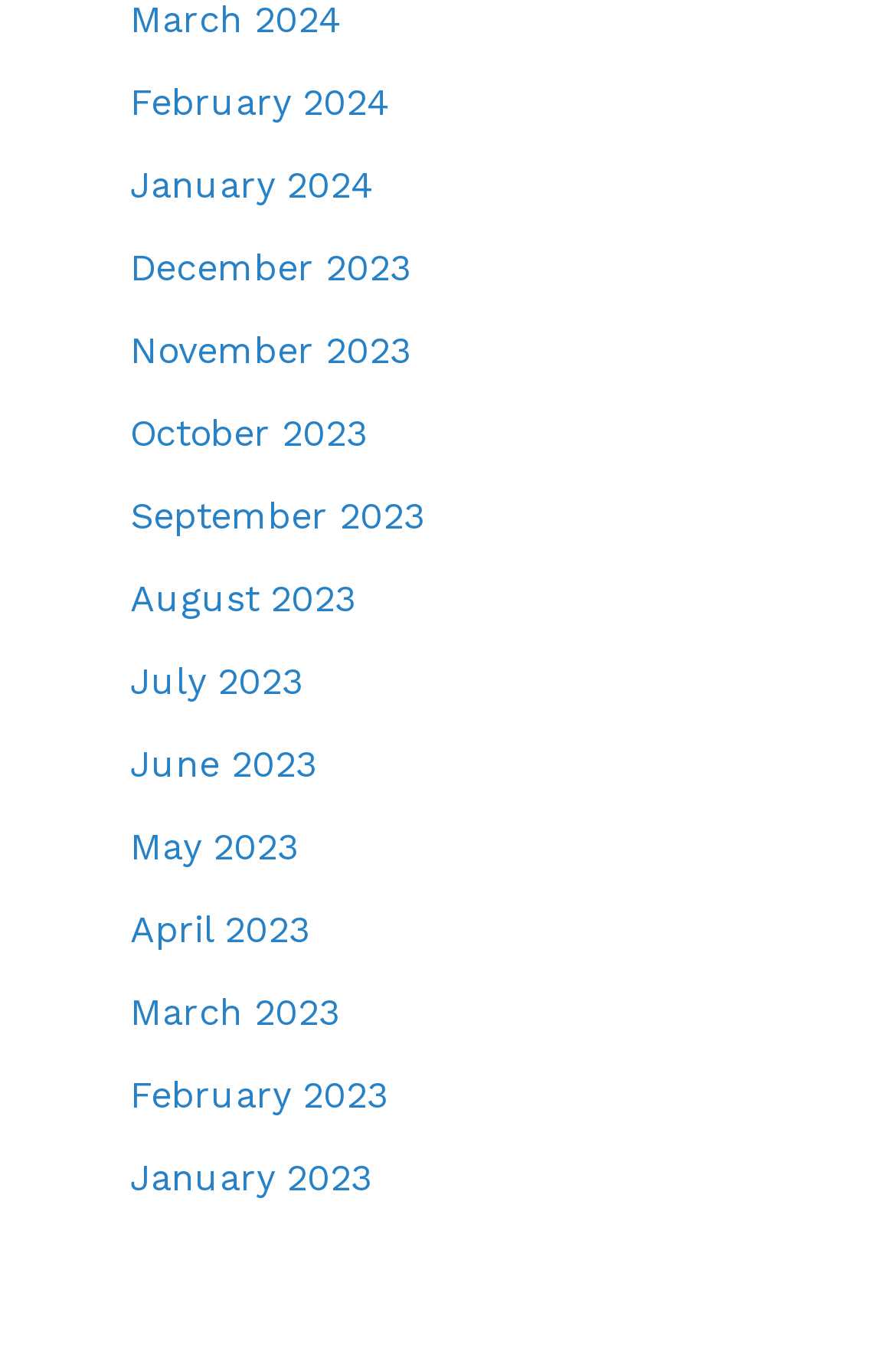Determine the bounding box coordinates for the UI element matching this description: "January 2024".

[0.145, 0.119, 0.417, 0.151]